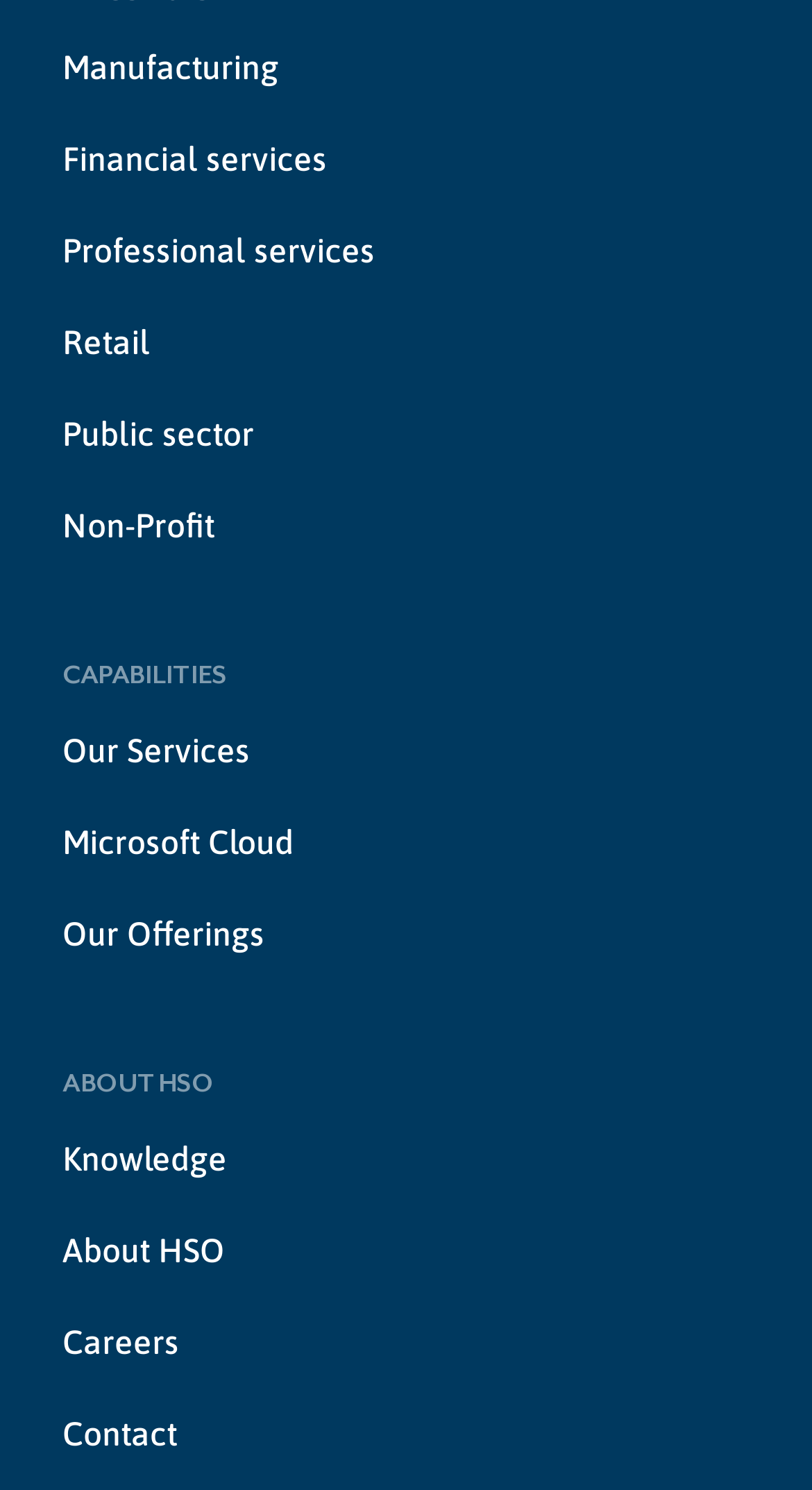Highlight the bounding box coordinates of the element that should be clicked to carry out the following instruction: "Explore public sector services". The coordinates must be given as four float numbers ranging from 0 to 1, i.e., [left, top, right, bottom].

[0.077, 0.278, 0.313, 0.303]